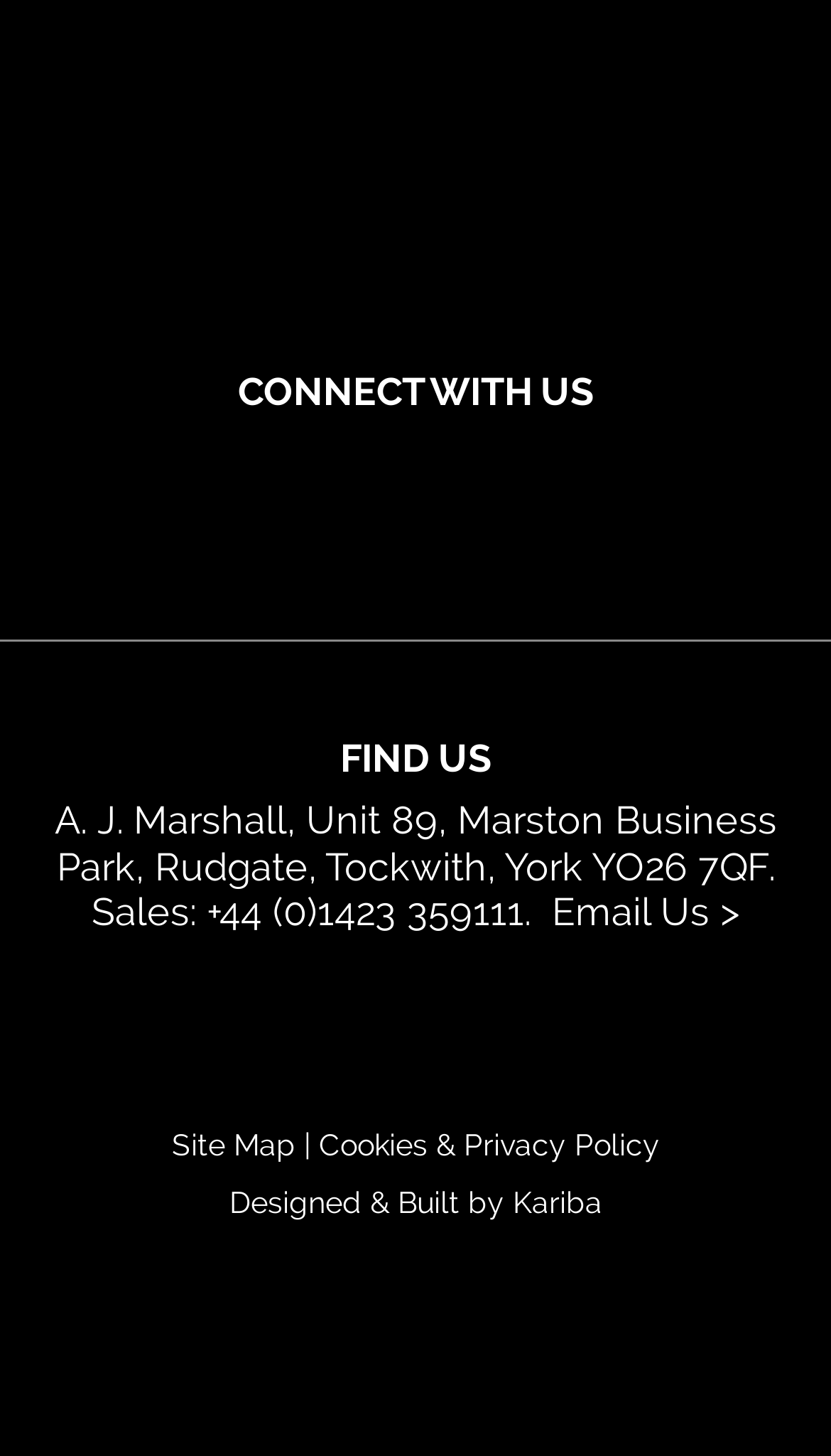What is the phone number for sales?
Offer a detailed and exhaustive answer to the question.

I found the phone number for sales by looking at the static text element that says 'Sales:' and then reading the phone number that follows it.